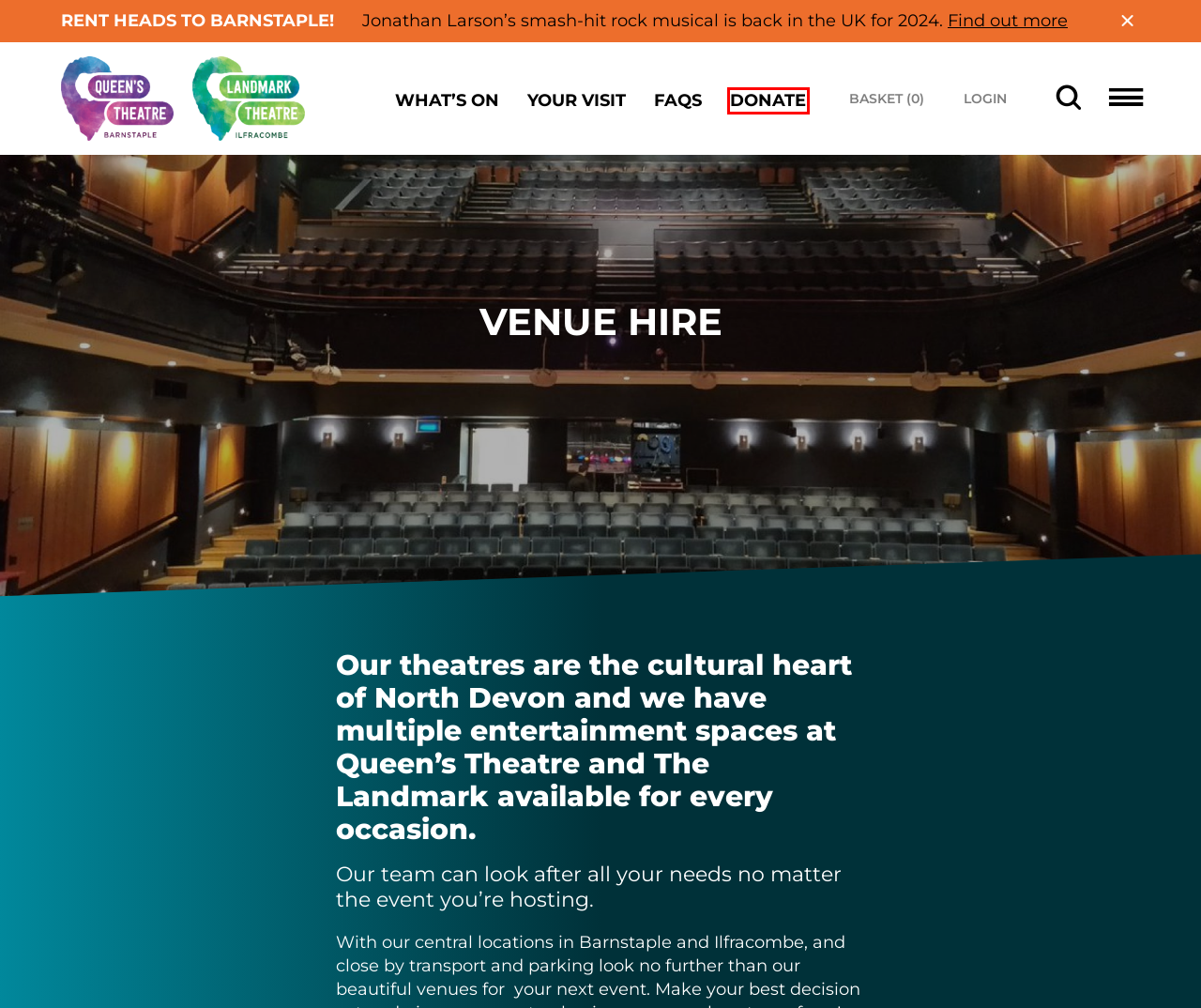Given a screenshot of a webpage with a red bounding box highlighting a UI element, determine which webpage description best matches the new webpage that appears after clicking the highlighted element. Here are the candidates:
A. Basket - The Landmark Ilfracombe and Queen's Theatre Barnstaple
B. Homepage - The Landmark Ilfracombe and Queen's Theatre Barnstaple
C. Account - The Landmark Ilfracombe and Queen's Theatre Barnstaple
D. What's On - The Landmark Ilfracombe and Queen's Theatre Barnstaple
E. FAQs - The Landmark Ilfracombe and Queen's Theatre Barnstaple
F. RENT - The Landmark Ilfracombe and Queen's Theatre Barnstaple
G. About Us - The Landmark Ilfracombe and Queen's Theatre Barnstaple
H. Donate - The Landmark Ilfracombe and Queen's Theatre Barnstaple

H